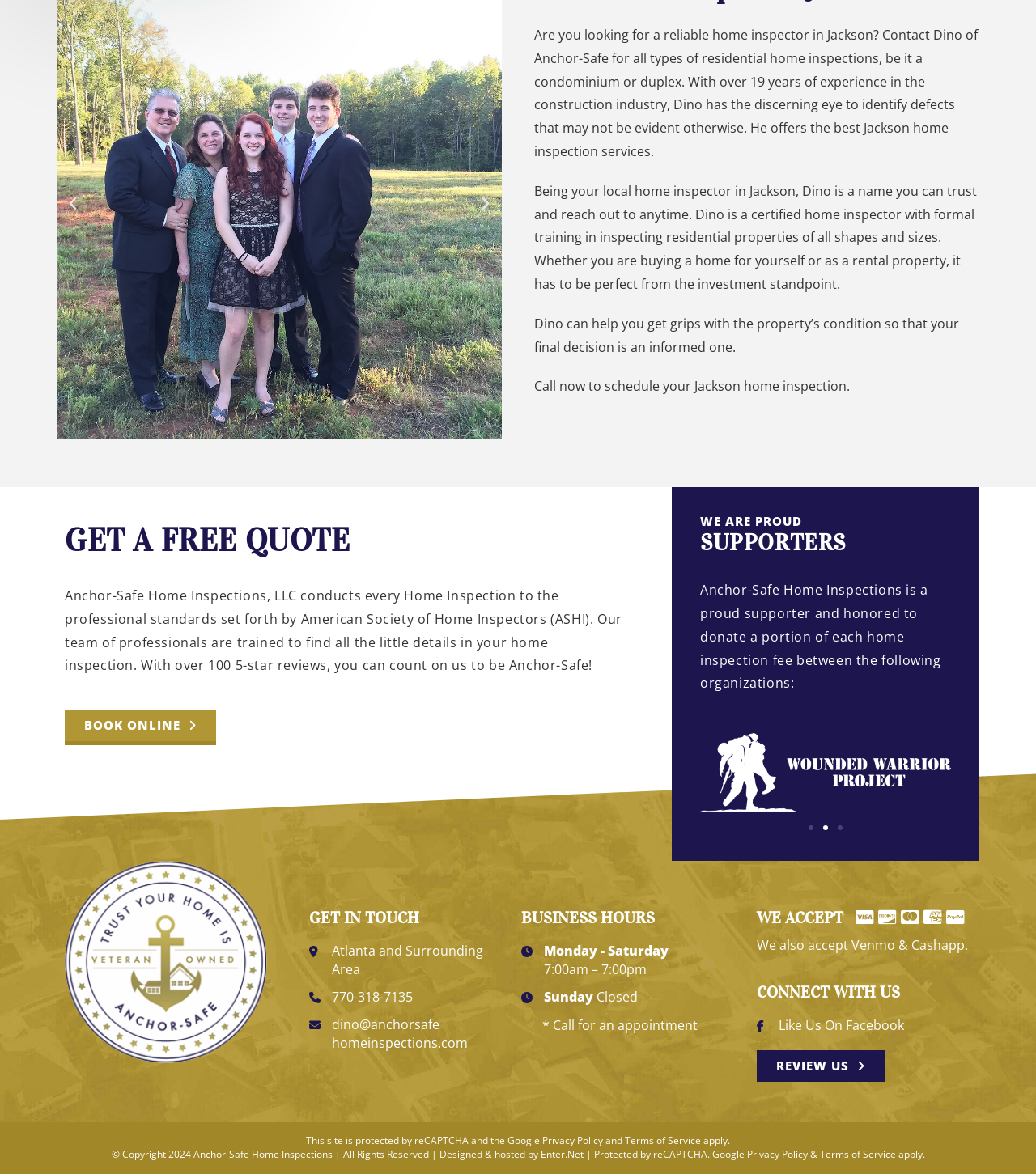Kindly determine the bounding box coordinates for the area that needs to be clicked to execute this instruction: "view ordinances".

None